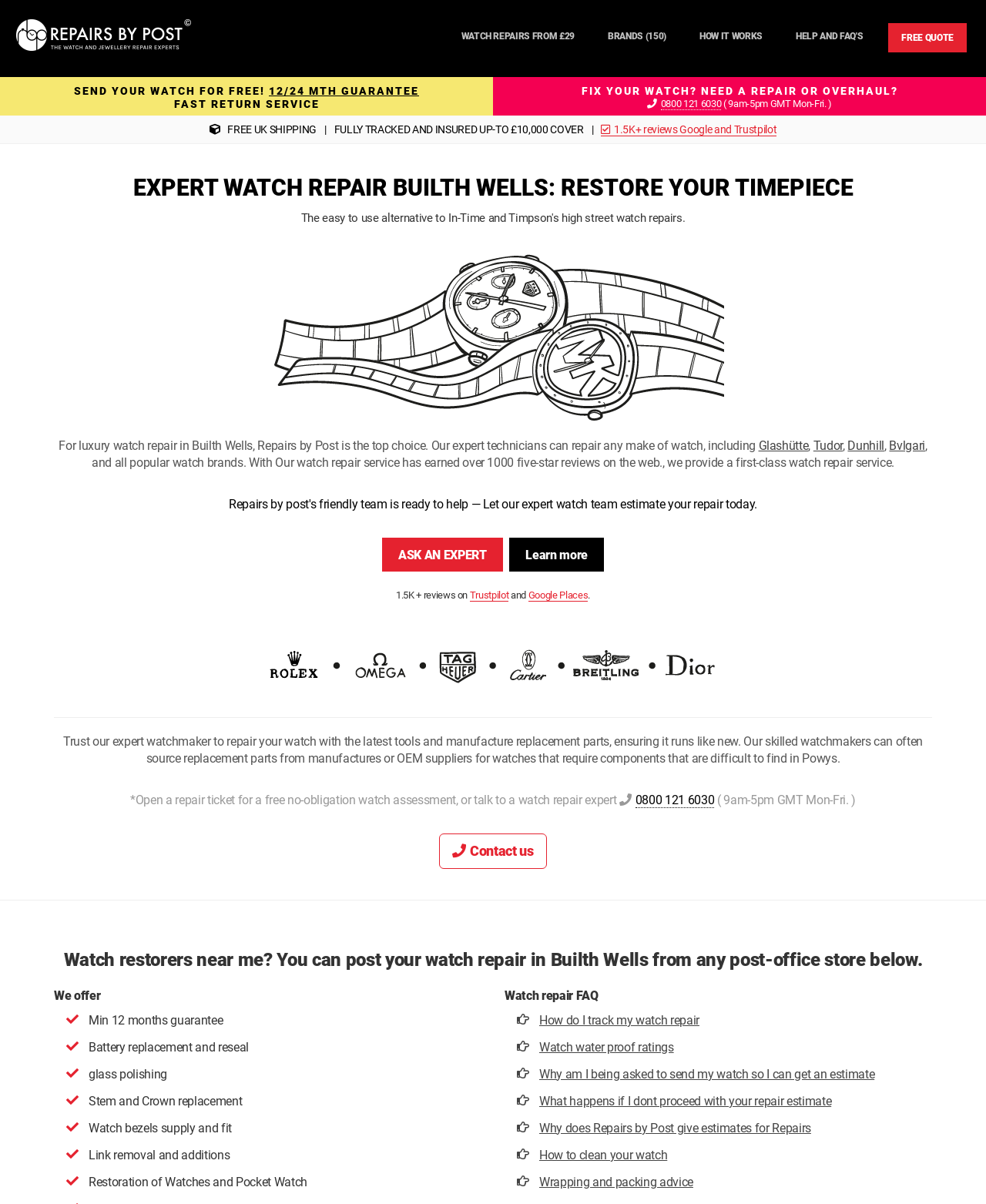Give a one-word or one-phrase response to the question:
How can I contact Repairs by Post?

0800 121 6030